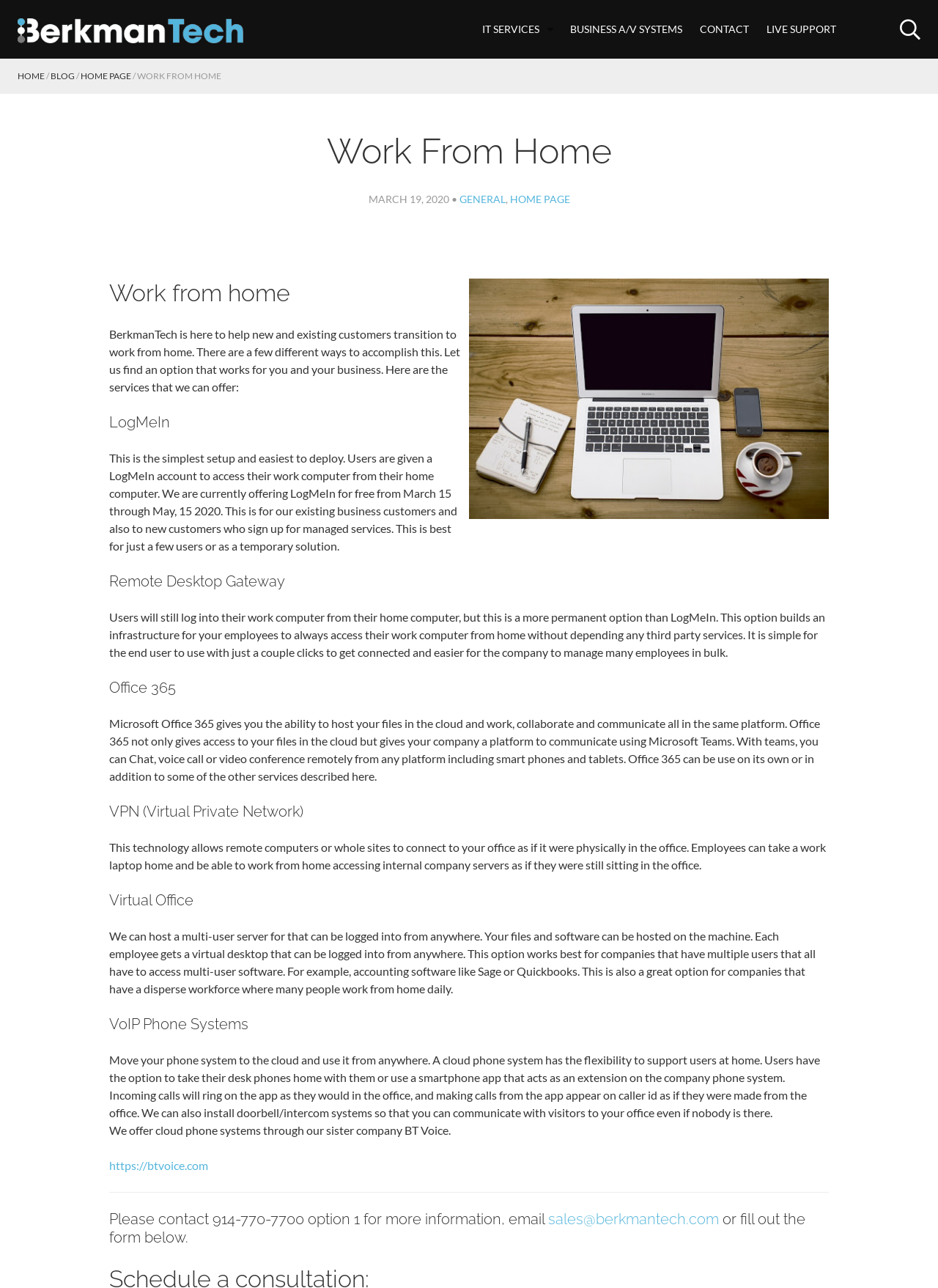Please locate and retrieve the main header text of the webpage.

Work From Home